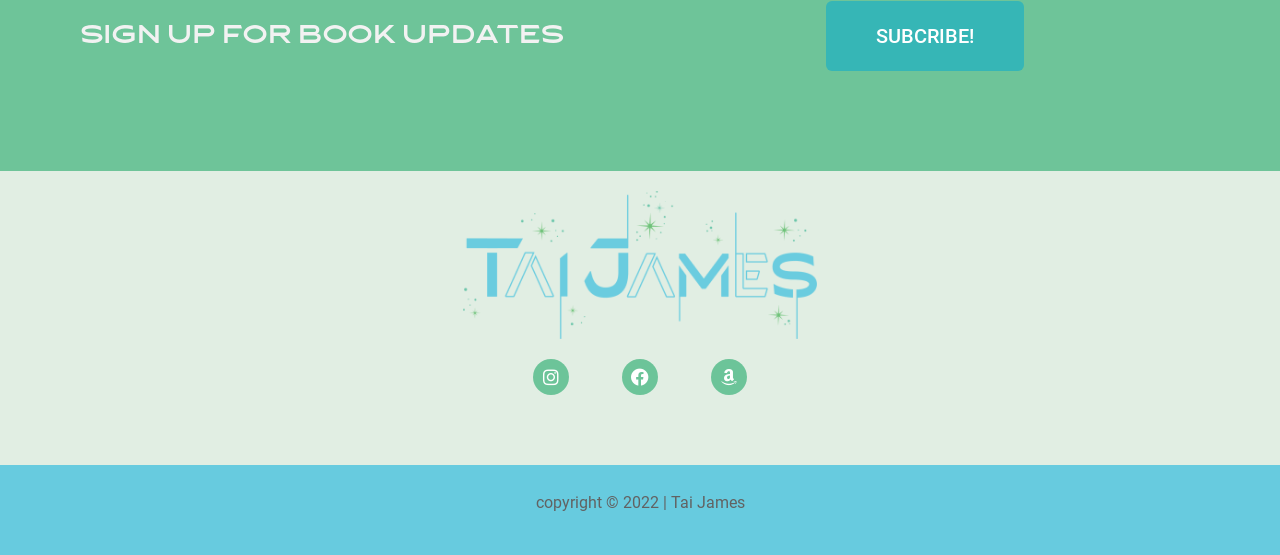Using the element description provided, determine the bounding box coordinates in the format (top-left x, top-left y, bottom-right x, bottom-right y). Ensure that all values are floating point numbers between 0 and 1. Element description: Facebook

[0.486, 0.648, 0.514, 0.712]